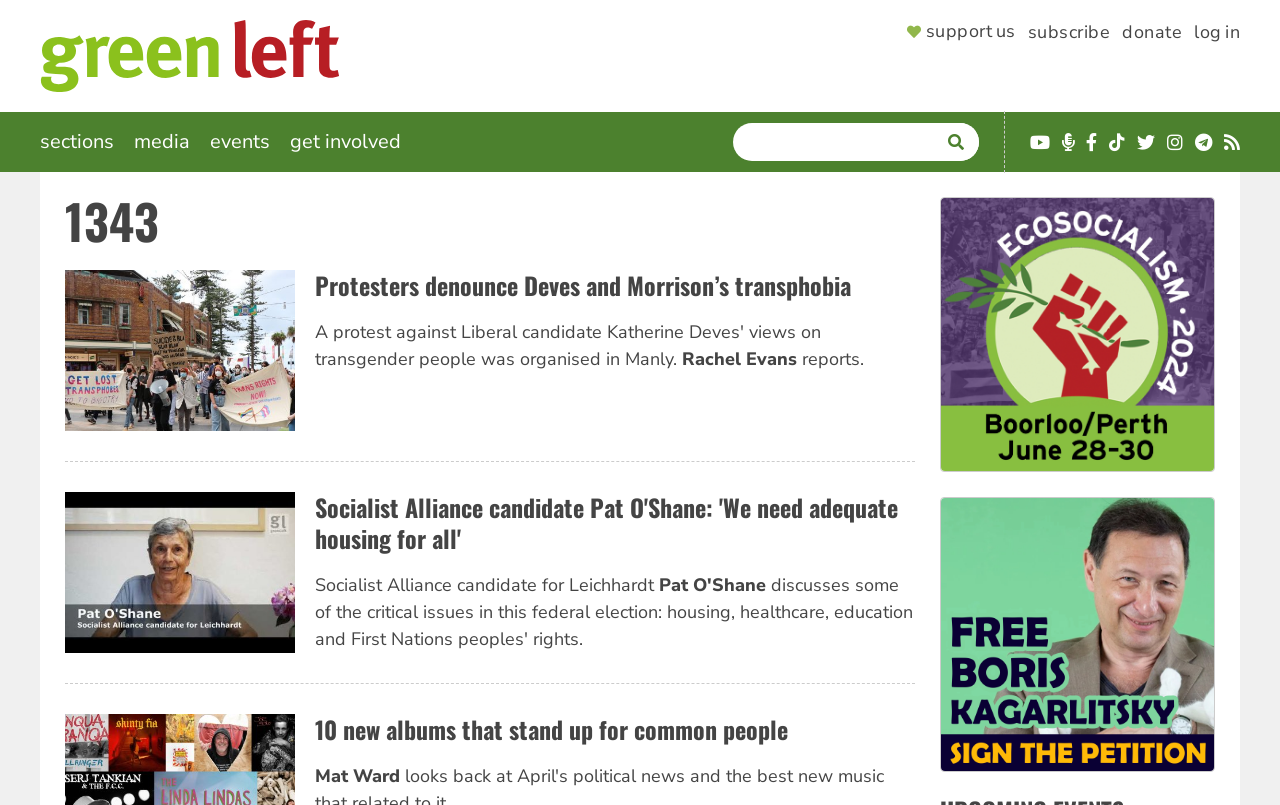Please determine the bounding box coordinates of the clickable area required to carry out the following instruction: "Search for something". The coordinates must be four float numbers between 0 and 1, represented as [left, top, right, bottom].

[0.58, 0.153, 0.732, 0.201]